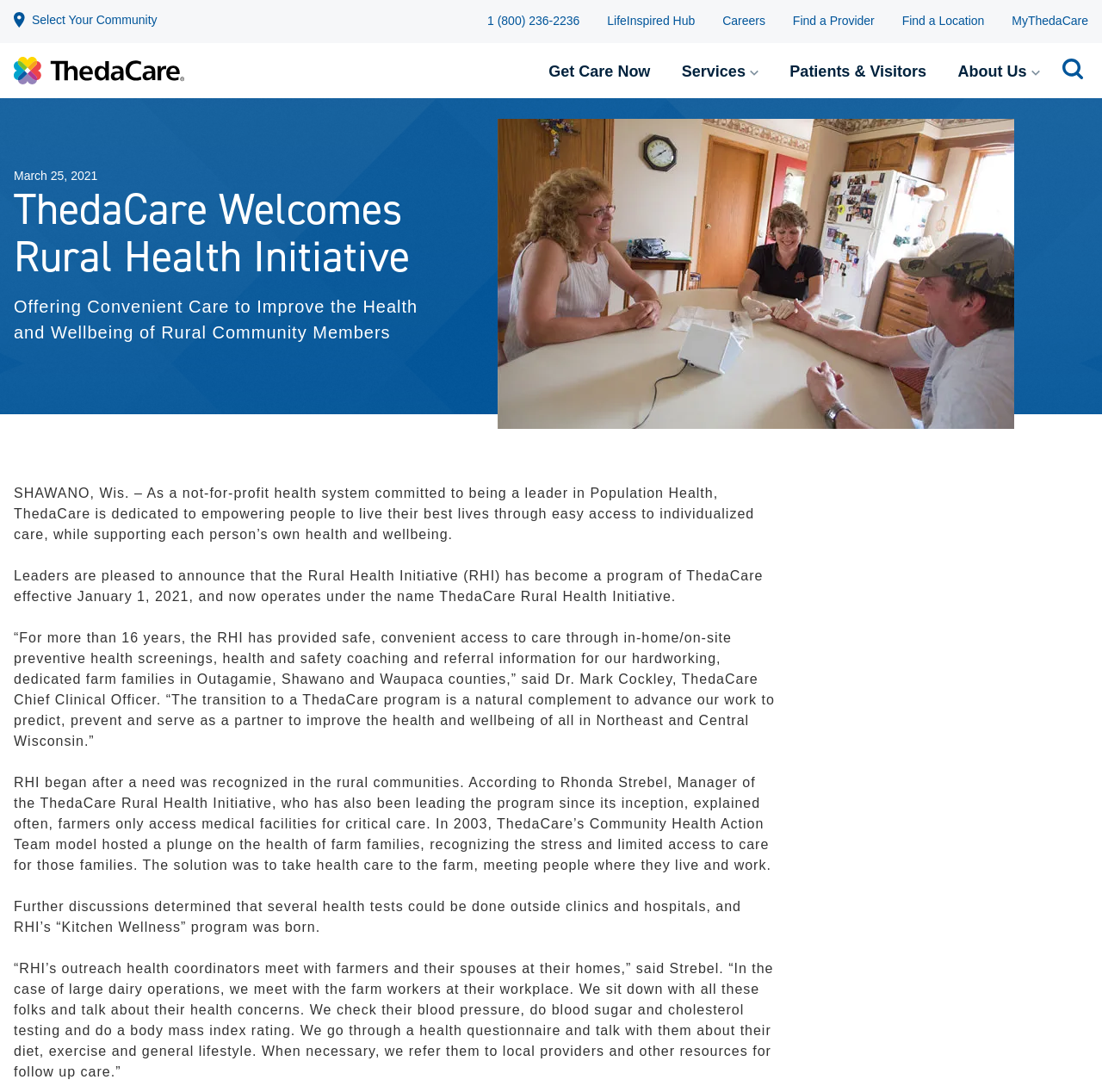Please mark the bounding box coordinates of the area that should be clicked to carry out the instruction: "Learn about ThedaCare".

[0.012, 0.282, 0.088, 0.353]